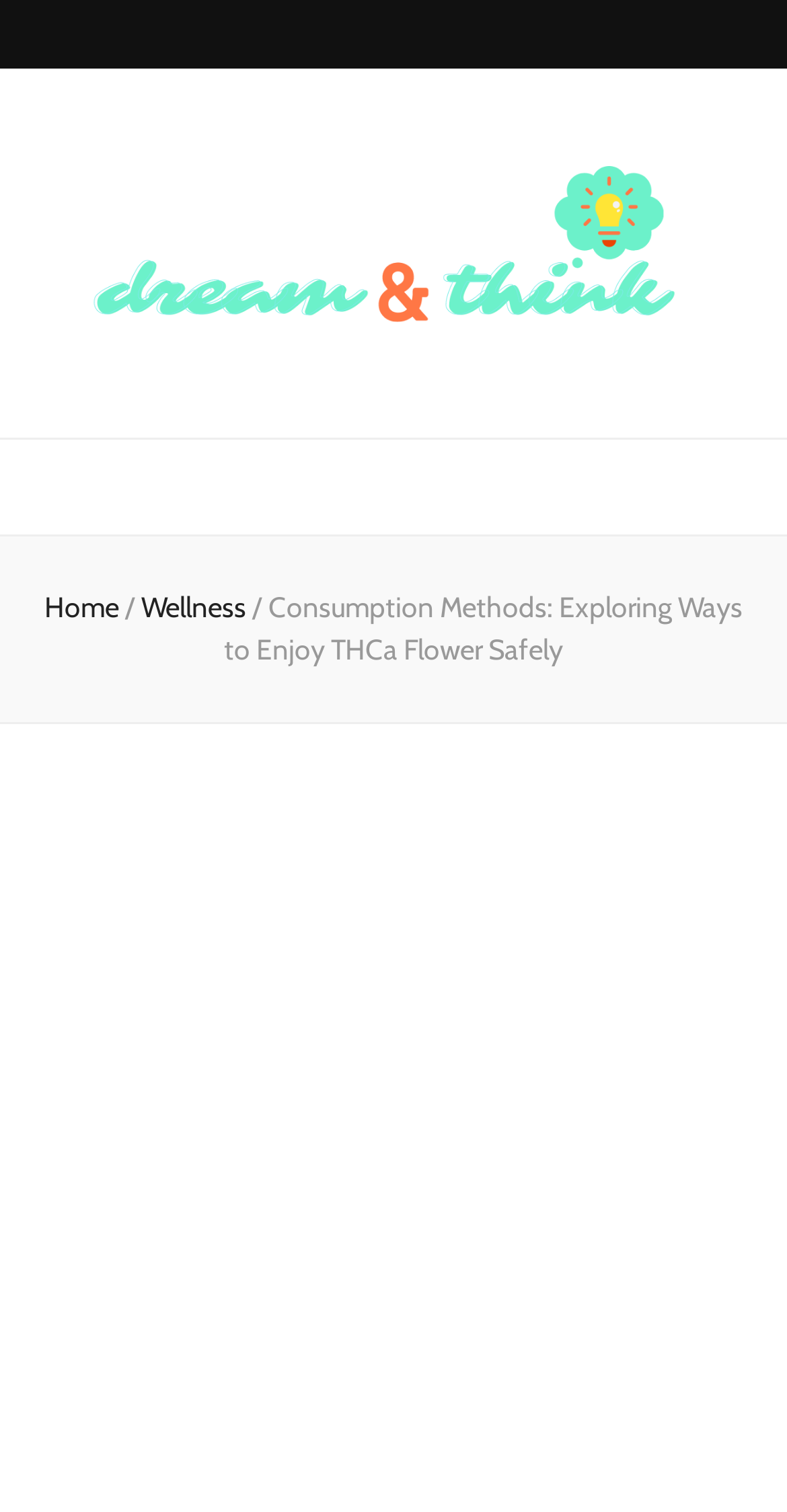Describe all the visual and textual components of the webpage comprehensively.

The webpage appears to be a blog or article page focused on the topic of THCa, a cannabinoid compound. At the top left of the page, there is a logo or image of "Dream And Think" accompanied by a link to the same name. Below the logo, there is a tagline or slogan "Dream of the Future, Think of the Present". 

To the right of the logo, there is a navigation menu consisting of four links: "Home", a separator slash, "Wellness", and the title of the current page "Consumption Methods: Exploring Ways to Enjoy THCa Flower Safely". The title of the page is a prominent link, taking up most of the top section of the page. 

There are no other UI elements or text visible on the page besides the navigation menu and the title. The overall content of the page seems to be focused on exploring the topic of THCa, as hinted by the meta description and the title of the page.